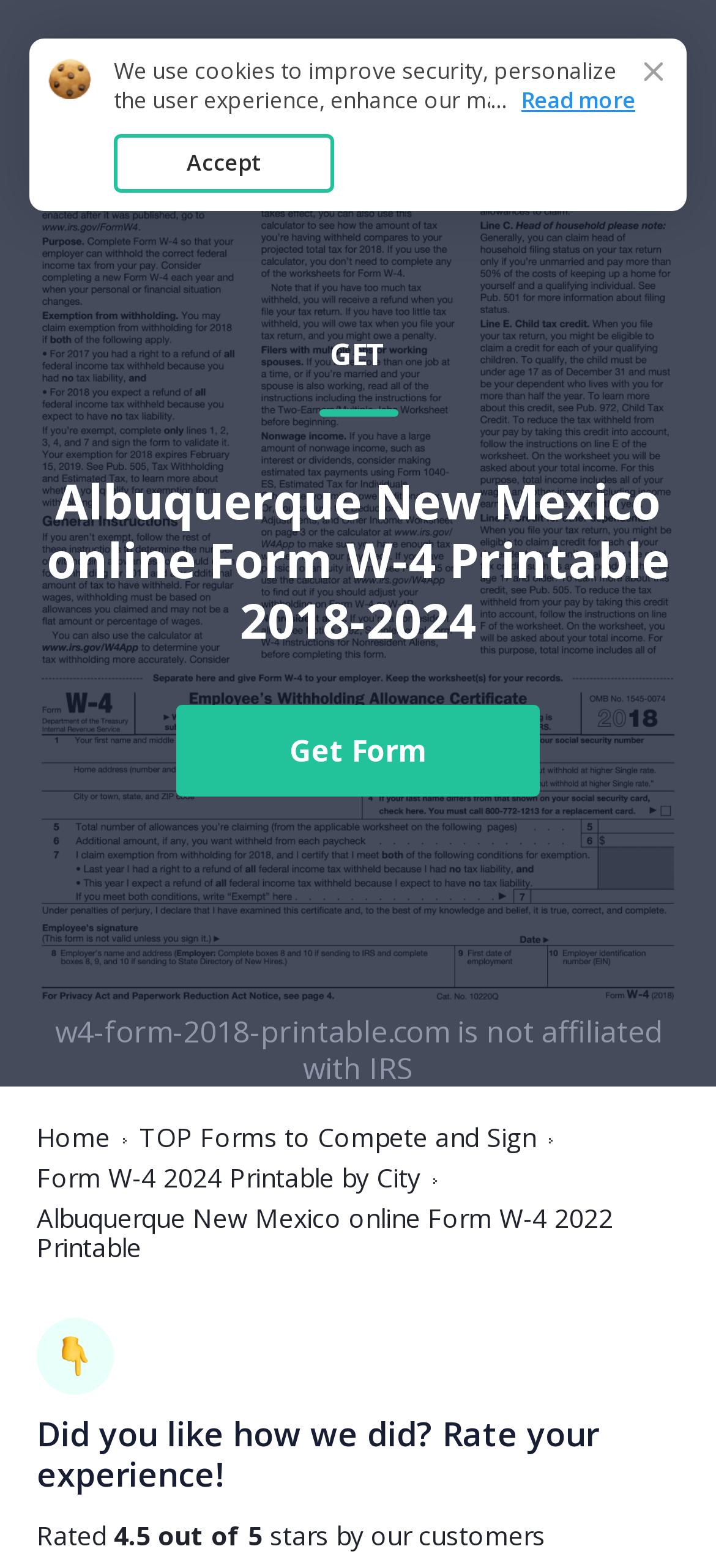Identify the bounding box coordinates of the clickable region required to complete the instruction: "Click the link to get Albuquerque New Mexico online Form W-4 2018 Printable". The coordinates should be given as four float numbers within the range of 0 and 1, i.e., [left, top, right, bottom].

[0.051, 0.03, 0.595, 0.052]